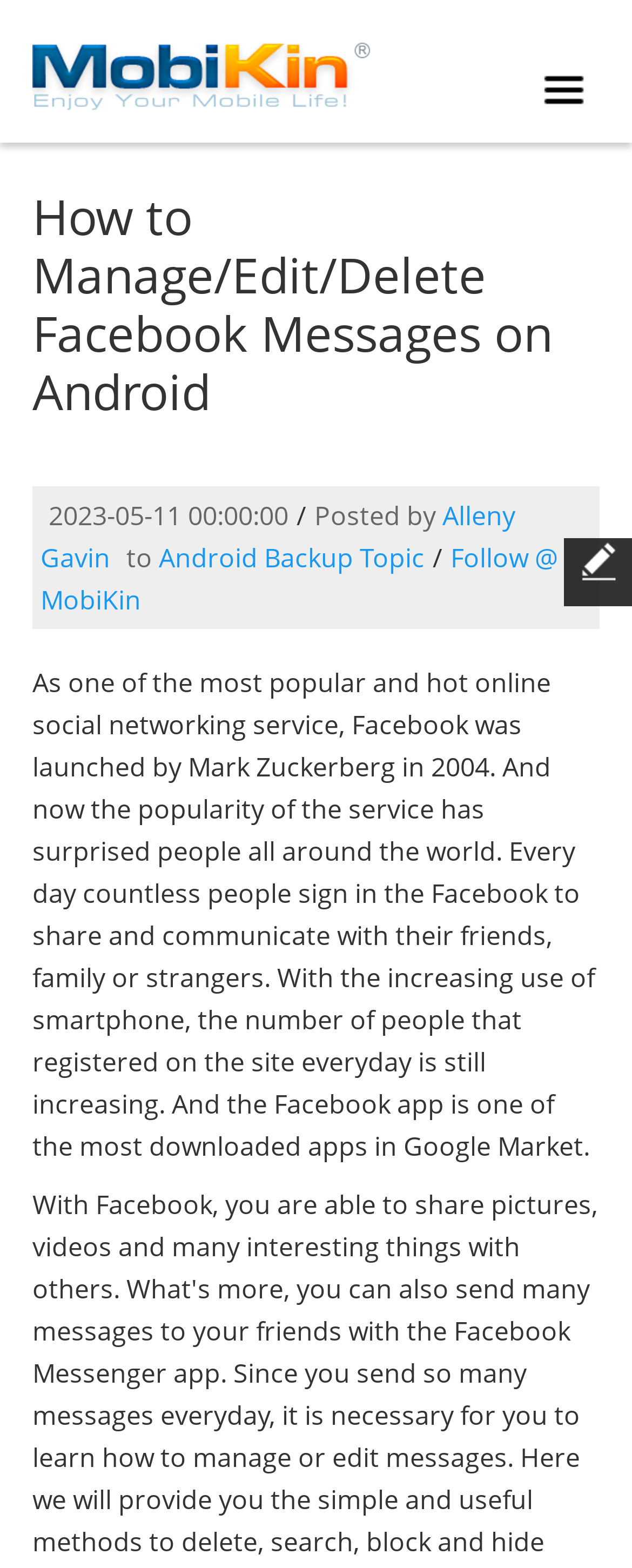Given the description "Alleny Gavin", determine the bounding box of the corresponding UI element.

[0.064, 0.317, 0.815, 0.367]